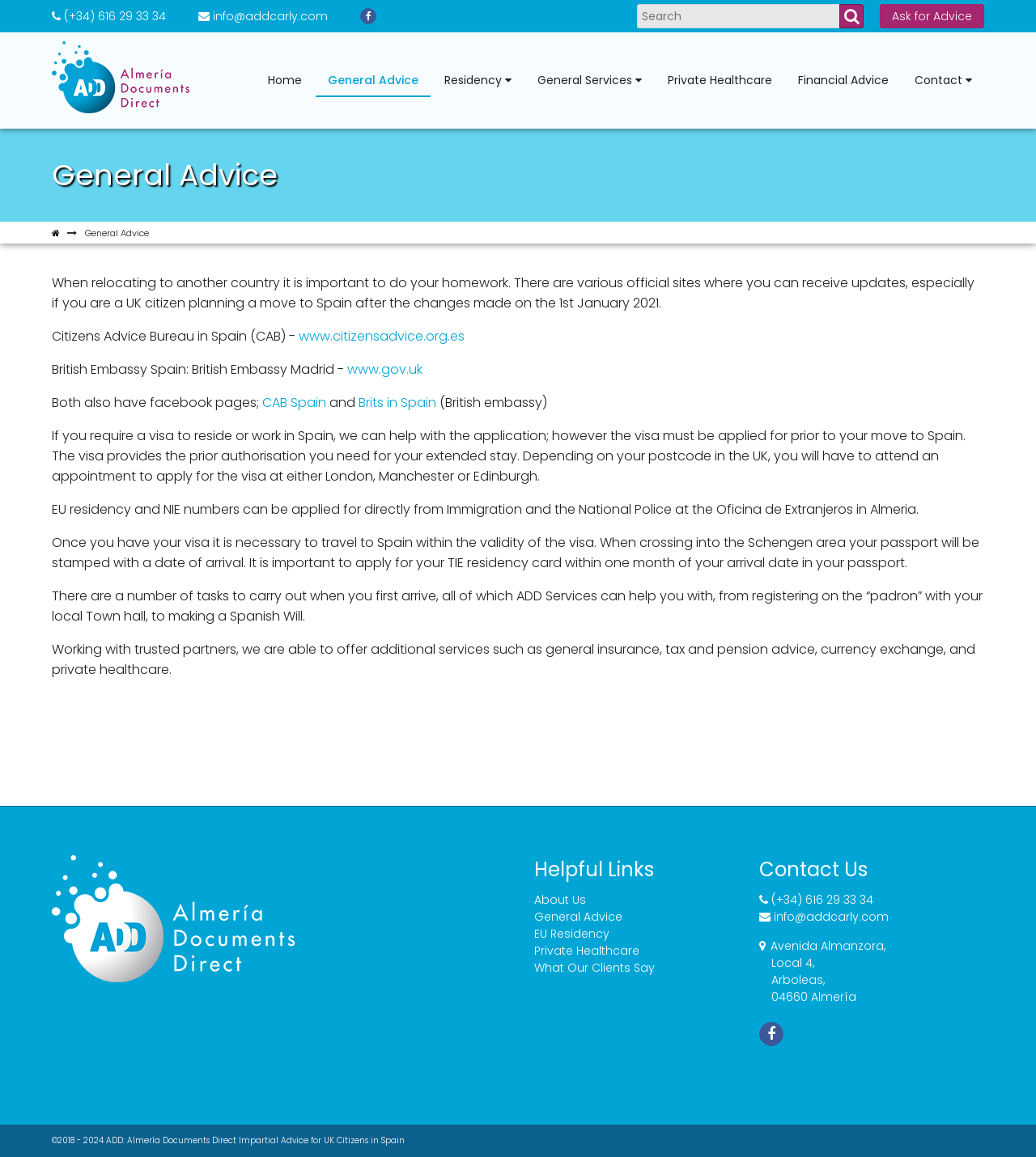What is the email address to contact for advice?
Deliver a detailed and extensive answer to the question.

I found the email address by looking at the top-right corner of the webpage, where it says 'Ask for Advice' and has an email address next to it.